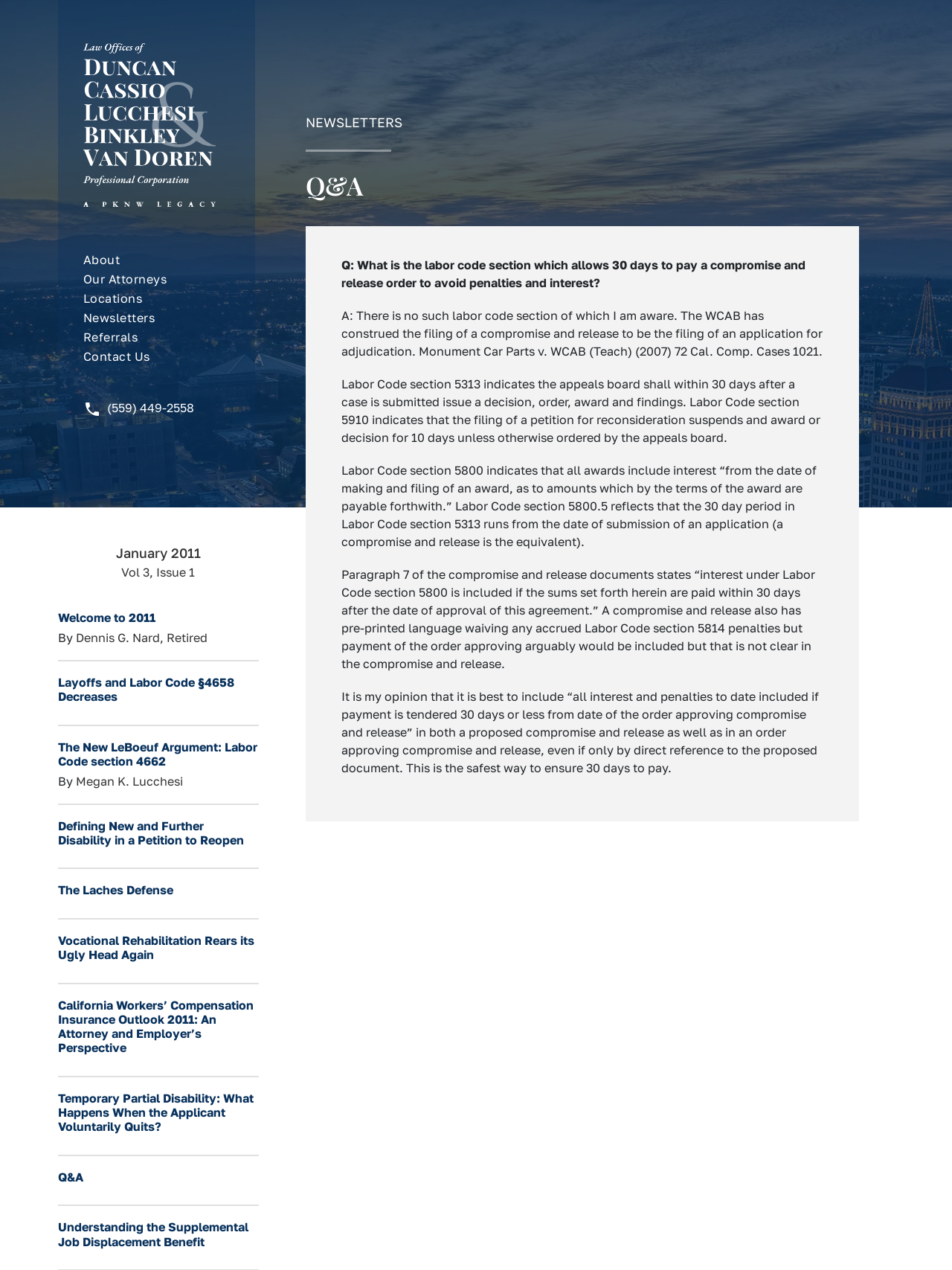What is the topic of the first newsletter article?
Please provide a single word or phrase answer based on the image.

Welcome to 2011